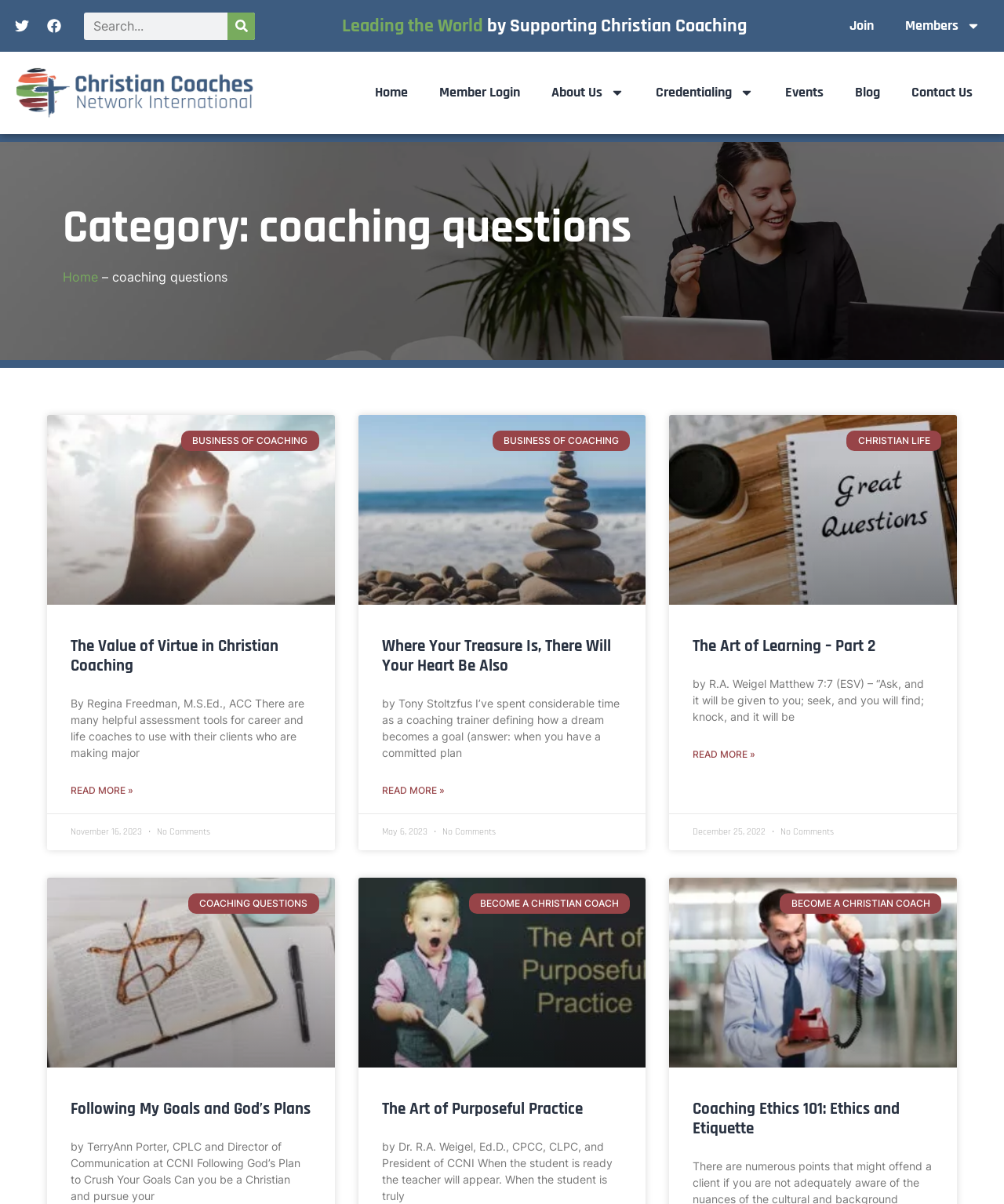How can users interact with the articles on this webpage?
Using the information presented in the image, please offer a detailed response to the question.

The webpage provides a 'Read more' link at the end of each article summary, allowing users to access the full content of the article. This suggests that users can interact with the articles by reading them in their entirety.